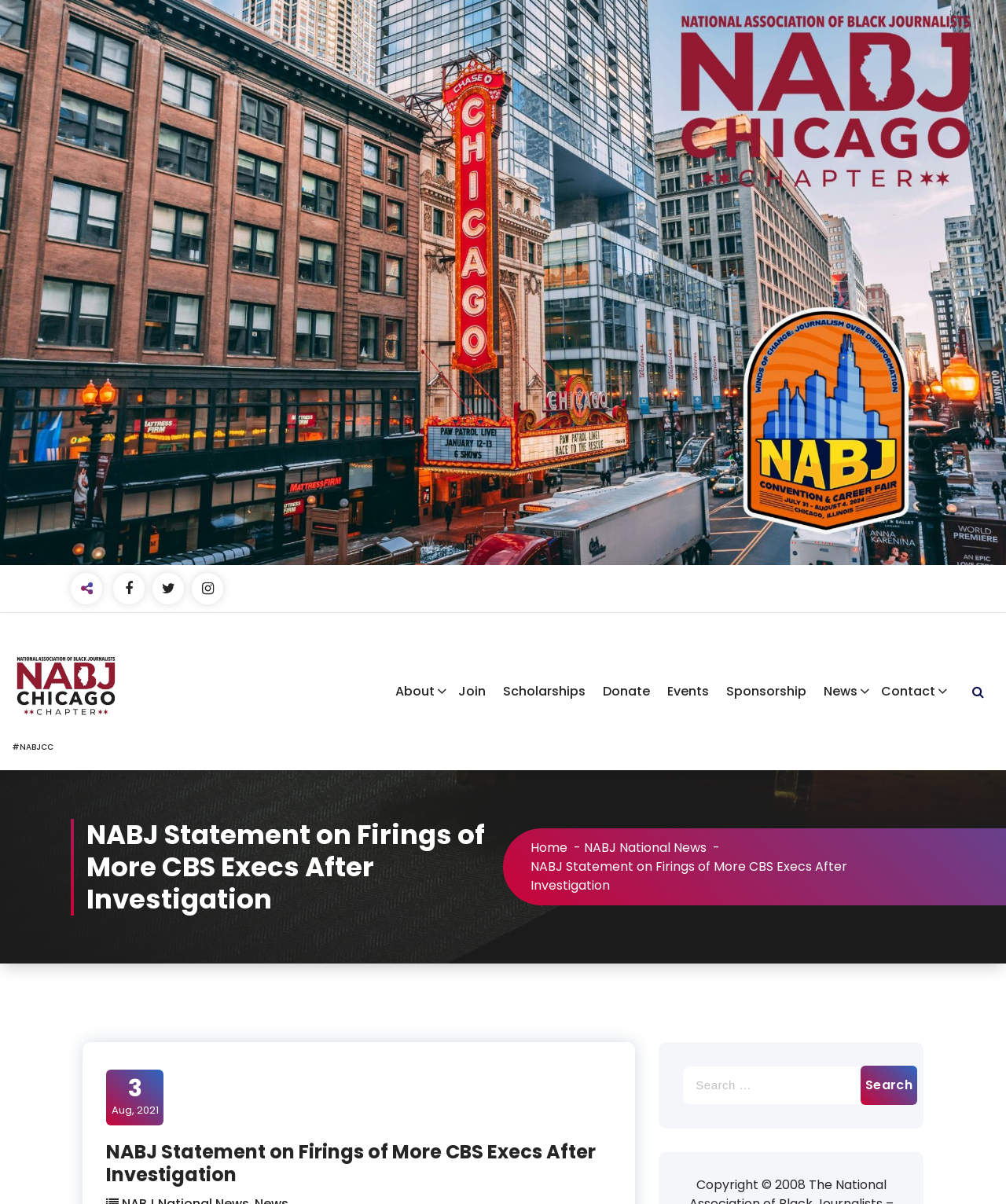Determine the coordinates of the bounding box for the clickable area needed to execute this instruction: "Search for something".

[0.678, 0.885, 0.895, 0.918]